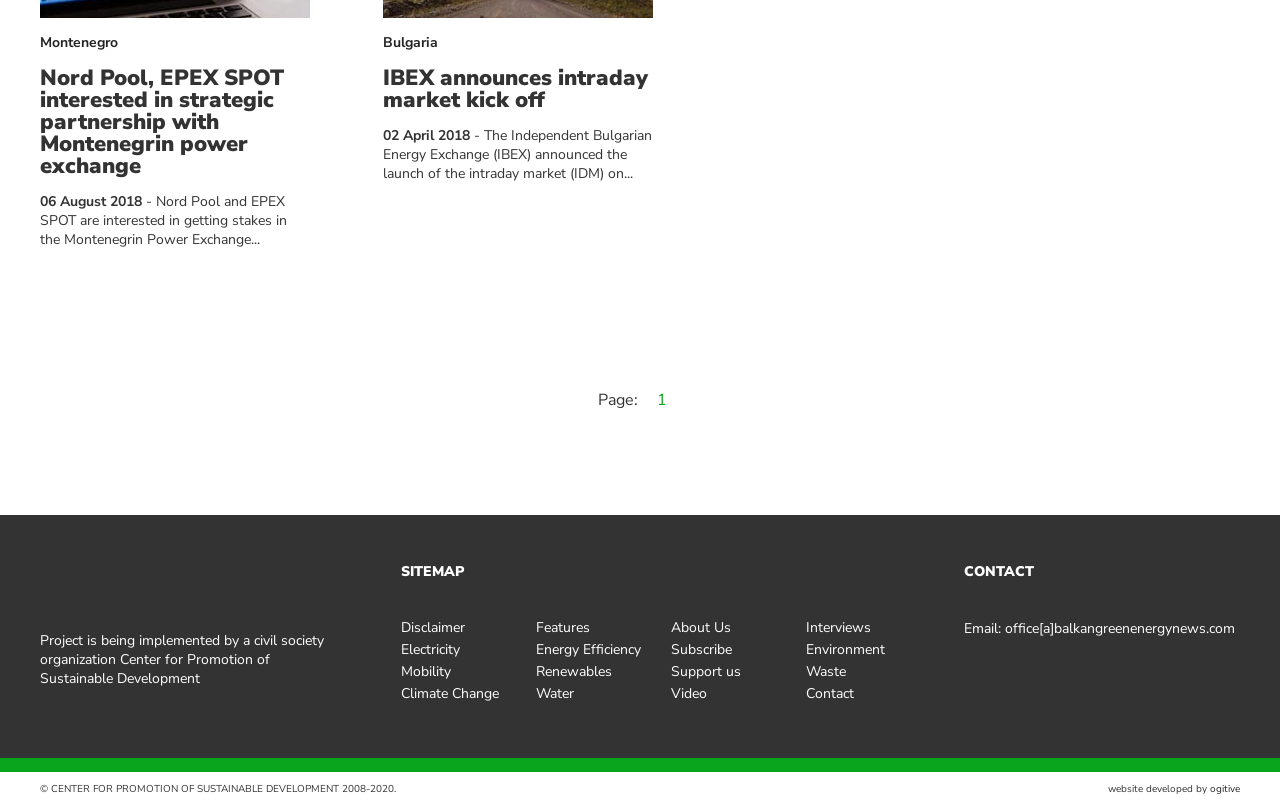What is the topic of the first news article?
Examine the image closely and answer the question with as much detail as possible.

I determined the answer by looking at the first news article on the webpage, which has a heading 'Nord Pool, EPEX SPOT interested in strategic partnership with Montenegrin power exchange'.